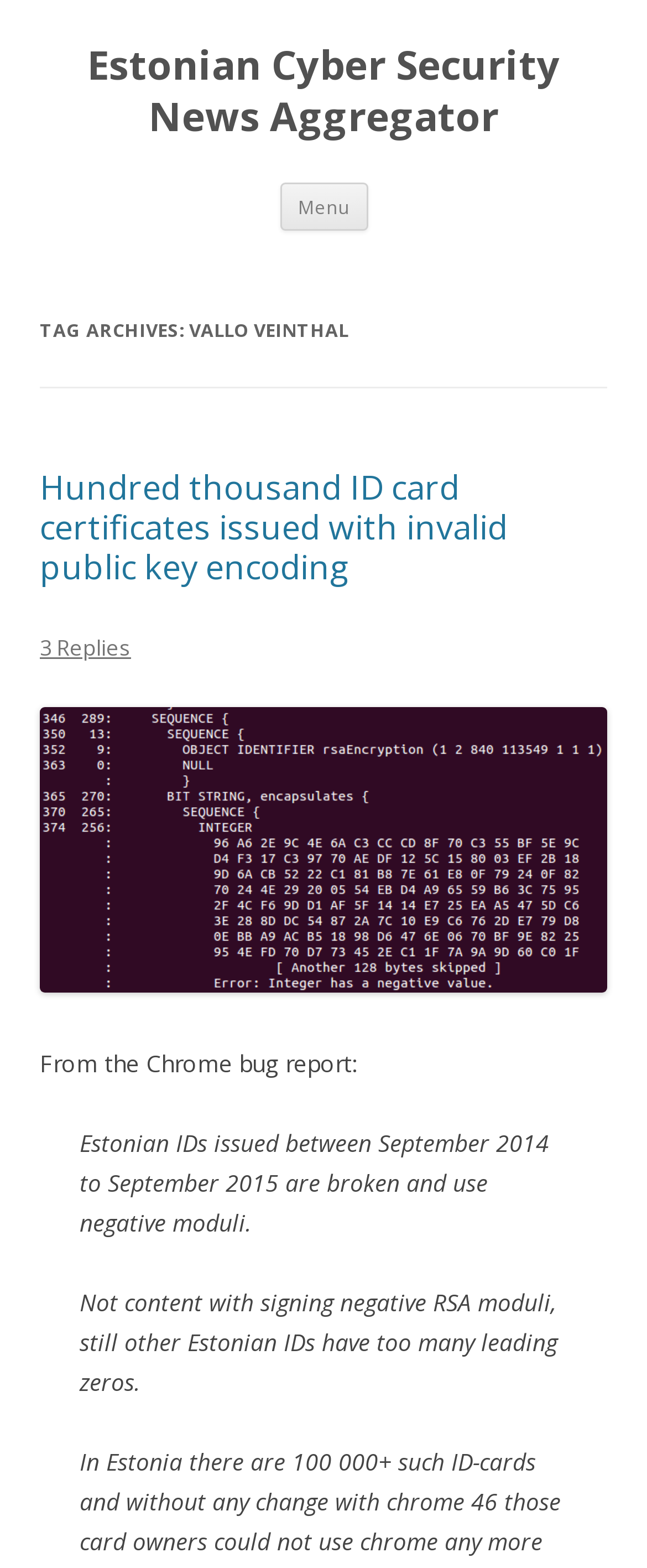Look at the image and answer the question in detail:
What is the purpose of the 'Menu' button?

The 'Menu' button is likely used for navigation, allowing users to access different sections or categories of the webpage, although the exact functionality is not explicitly stated.